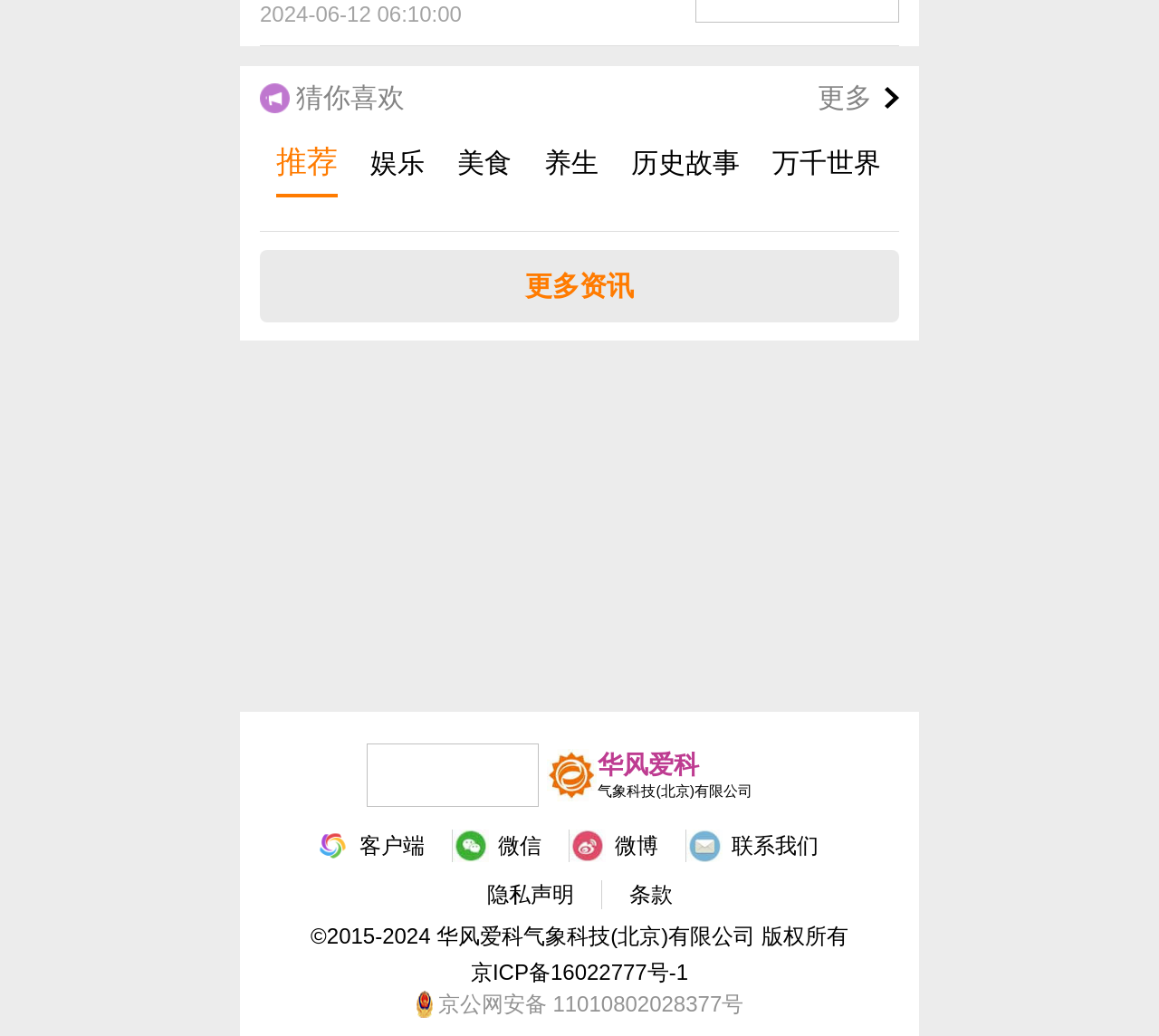Determine the bounding box coordinates of the target area to click to execute the following instruction: "Visit the '华风爱科 气象科技(北京)有限公司' website."

[0.316, 0.705, 0.684, 0.792]